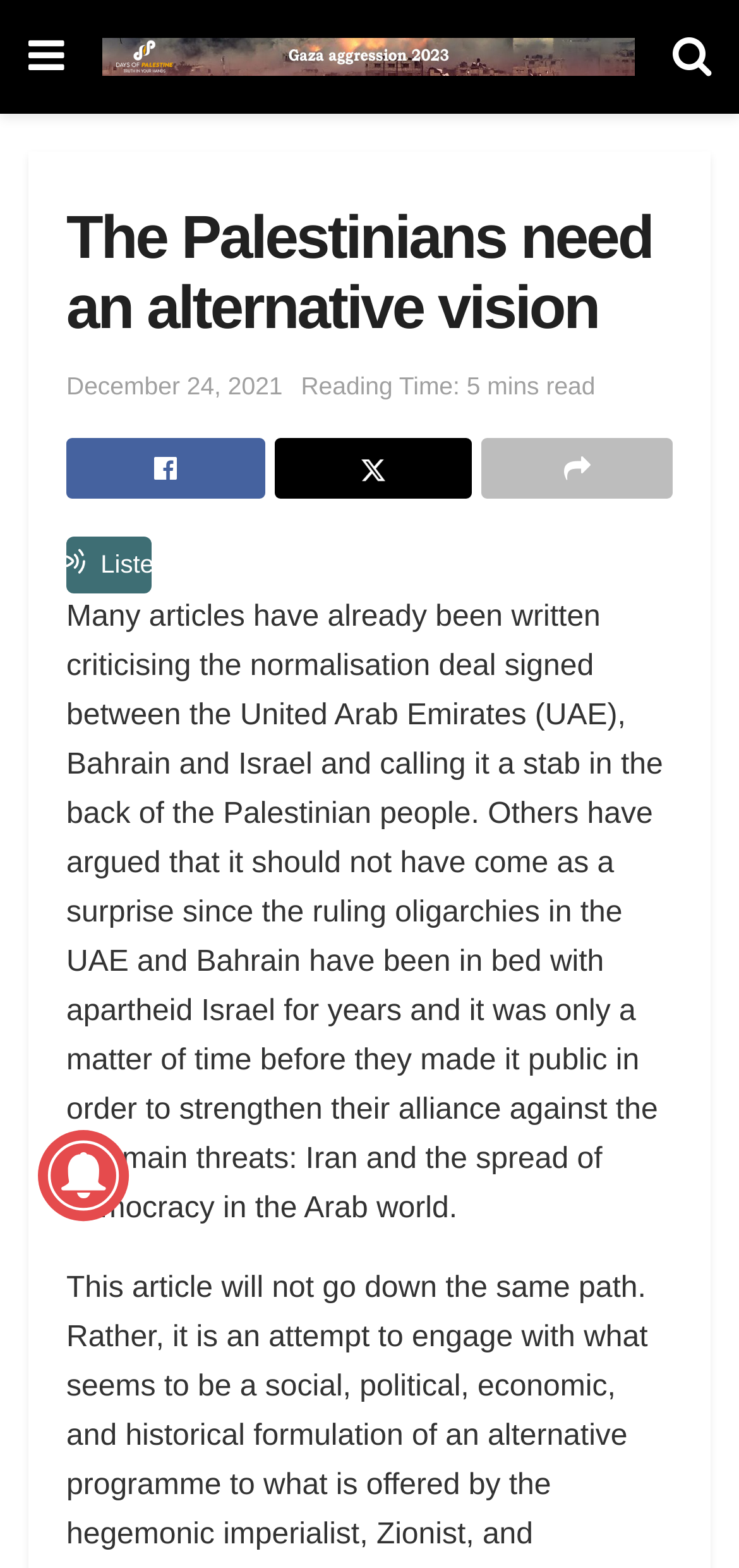How long does it take to read the article?
Give a single word or phrase as your answer by examining the image.

5 mins read